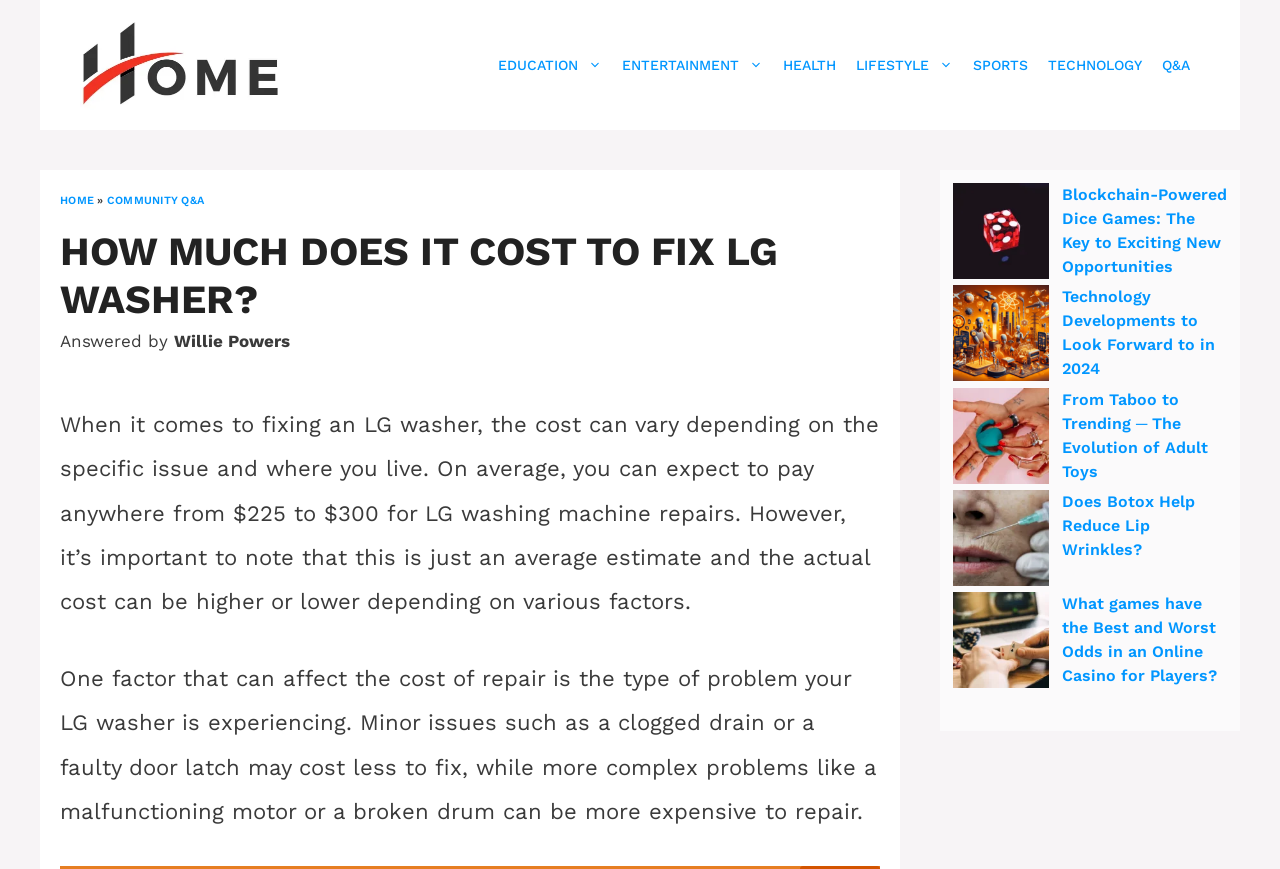Please determine the heading text of this webpage.

HOW MUCH DOES IT COST TO FIX LG WASHER?